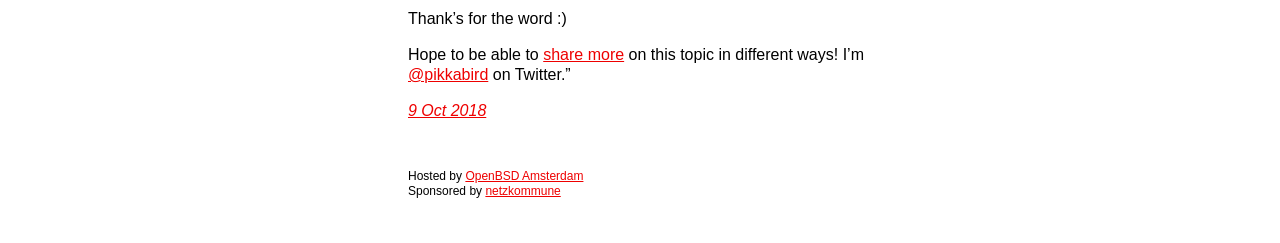Please study the image and answer the question comprehensively:
Where was the event hosted?

The location of the event is mentioned in the text 'Hosted by OpenBSD Amsterdam' which is located at the bottom of the page.